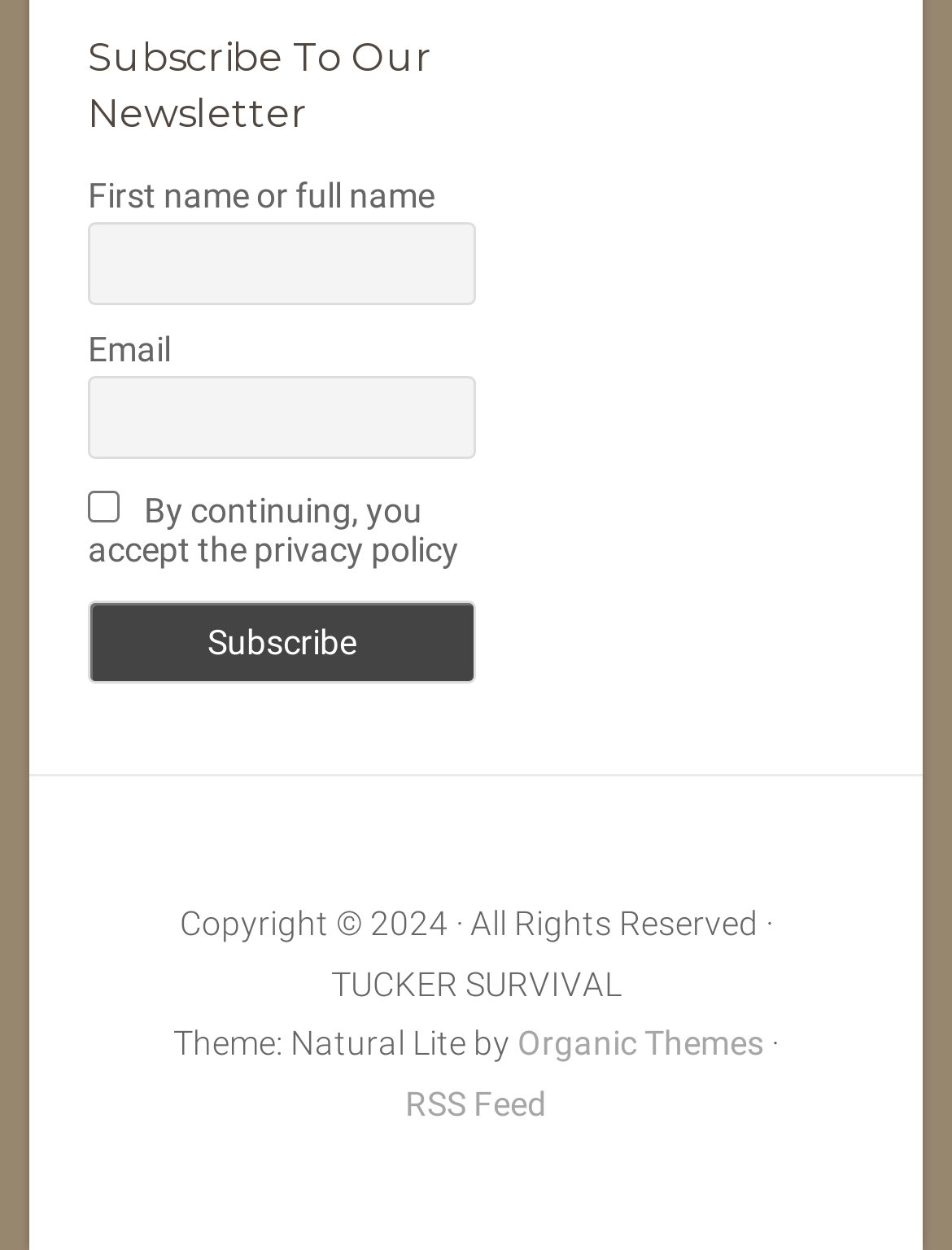Given the description by Christopher Chant, predict the bounding box coordinates of the UI element. Ensure the coordinates are in the format (top-left x, top-left y, bottom-right x, bottom-right y) and all values are between 0 and 1.

None